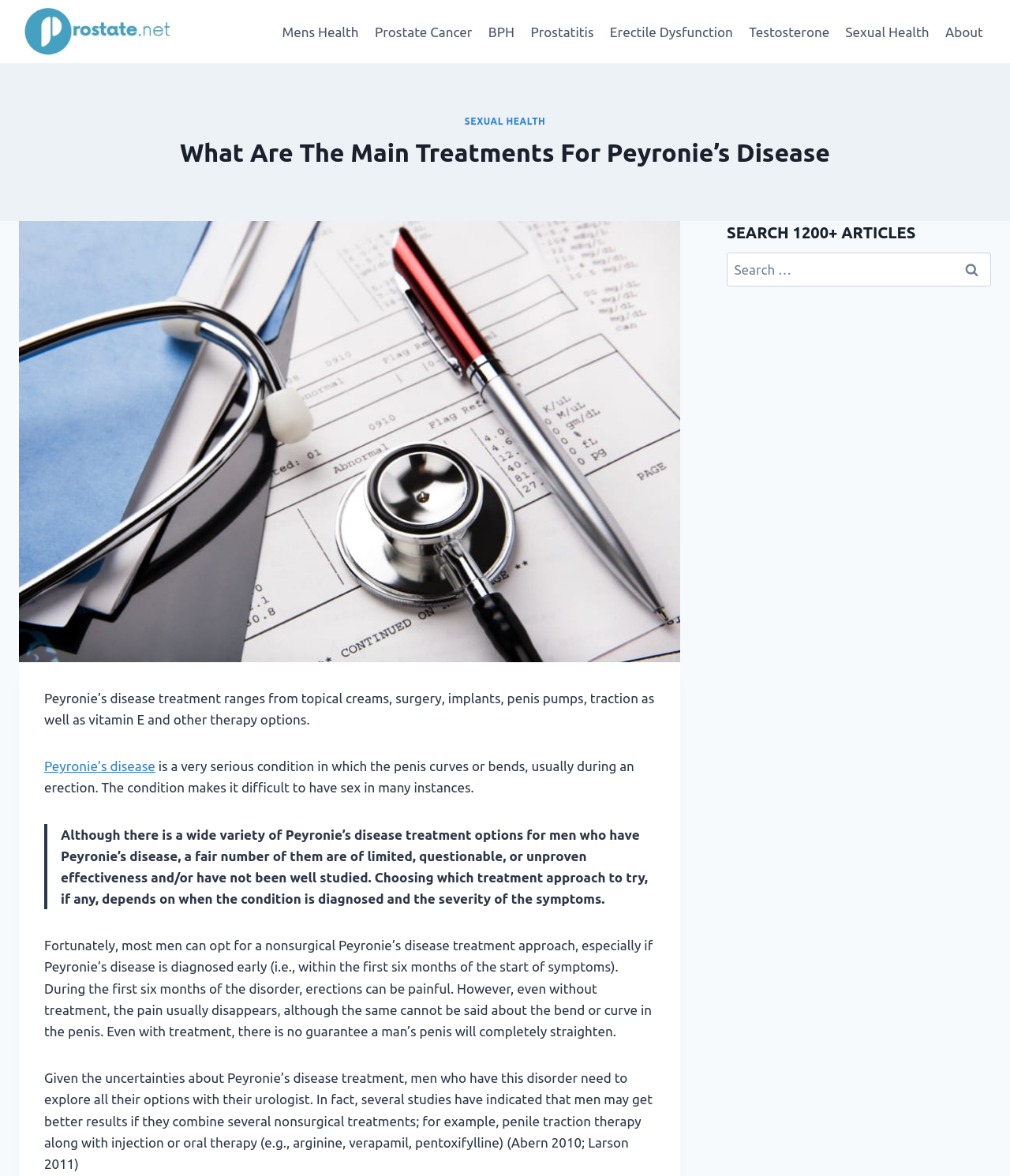Please determine the bounding box coordinates of the clickable area required to carry out the following instruction: "Click the 'About' link". The coordinates must be four float numbers between 0 and 1, represented as [left, top, right, bottom].

[0.928, 0.011, 0.981, 0.043]